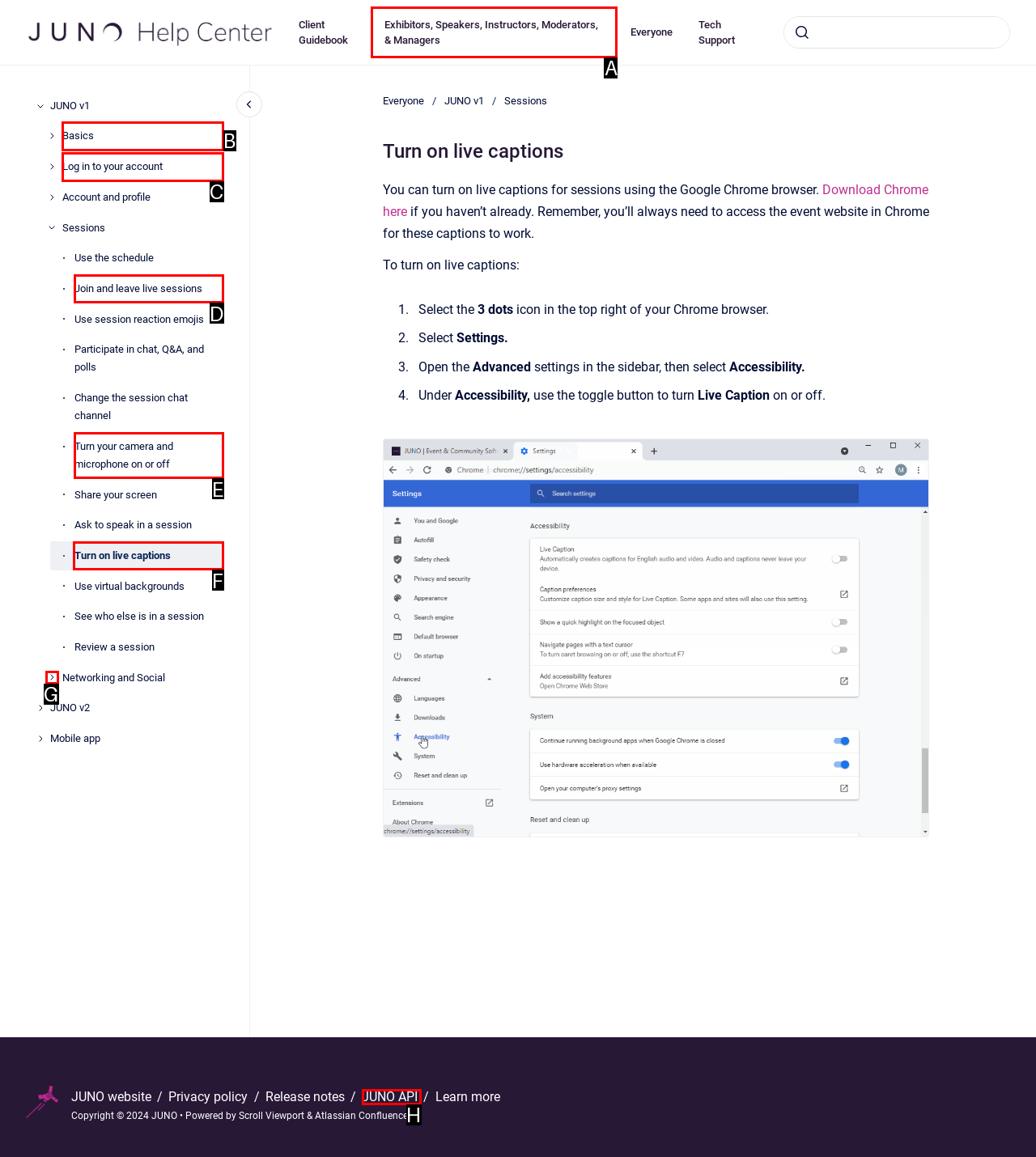Point out the option that needs to be clicked to fulfill the following instruction: Turn on live captions
Answer with the letter of the appropriate choice from the listed options.

F